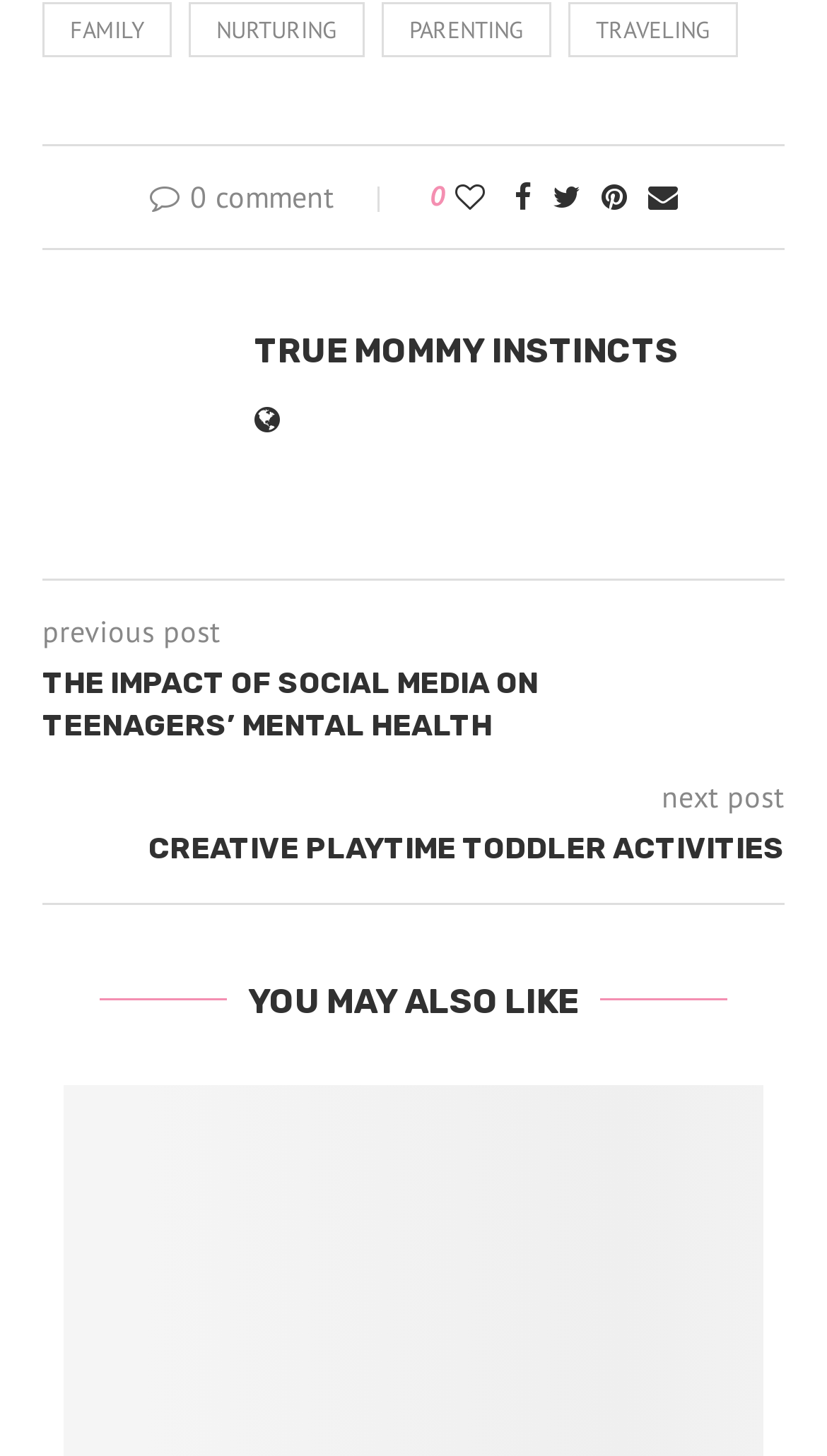Locate the bounding box coordinates of the element that needs to be clicked to carry out the instruction: "View the post about CREATIVE PLAYTIME TODDLER ACTIVITIES". The coordinates should be given as four float numbers ranging from 0 to 1, i.e., [left, top, right, bottom].

[0.051, 0.57, 0.949, 0.598]